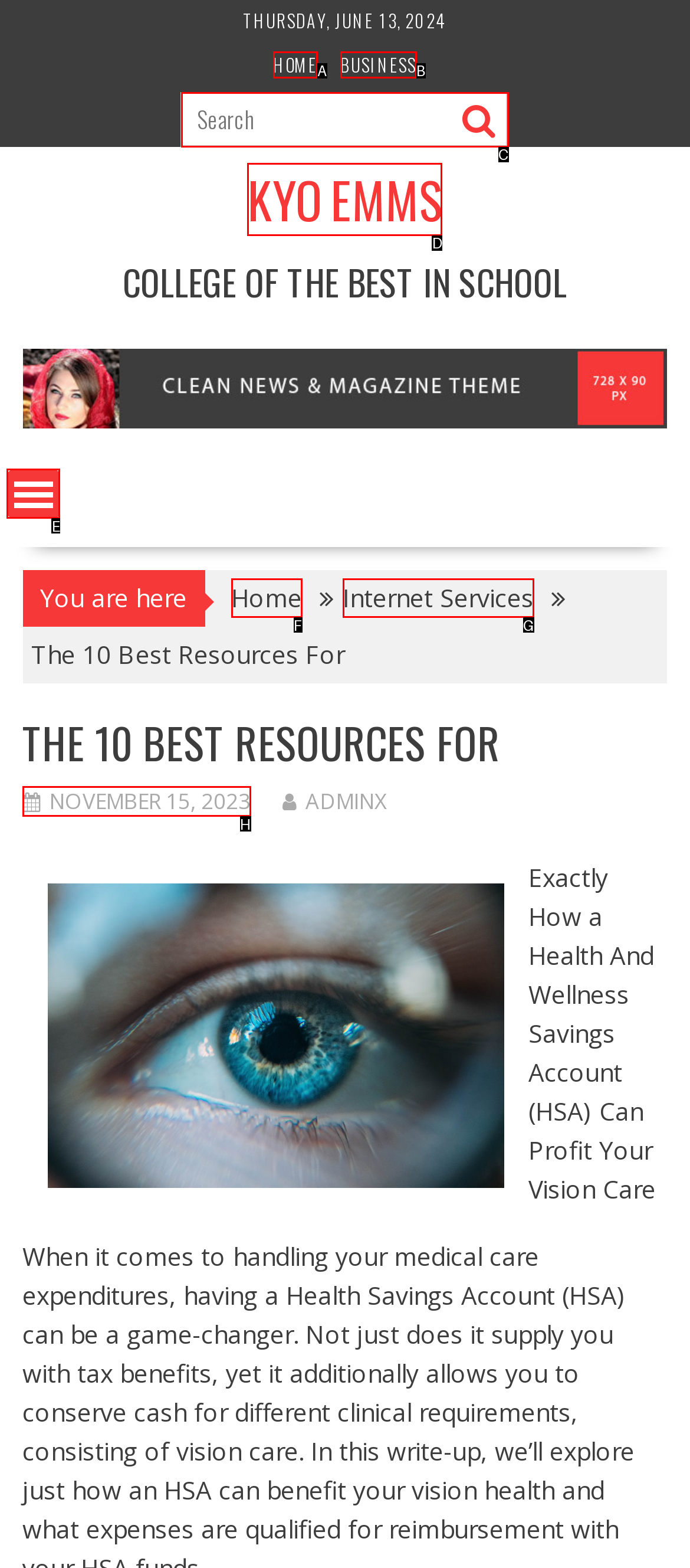Identify which HTML element aligns with the description: KYO Emms
Answer using the letter of the correct choice from the options available.

D